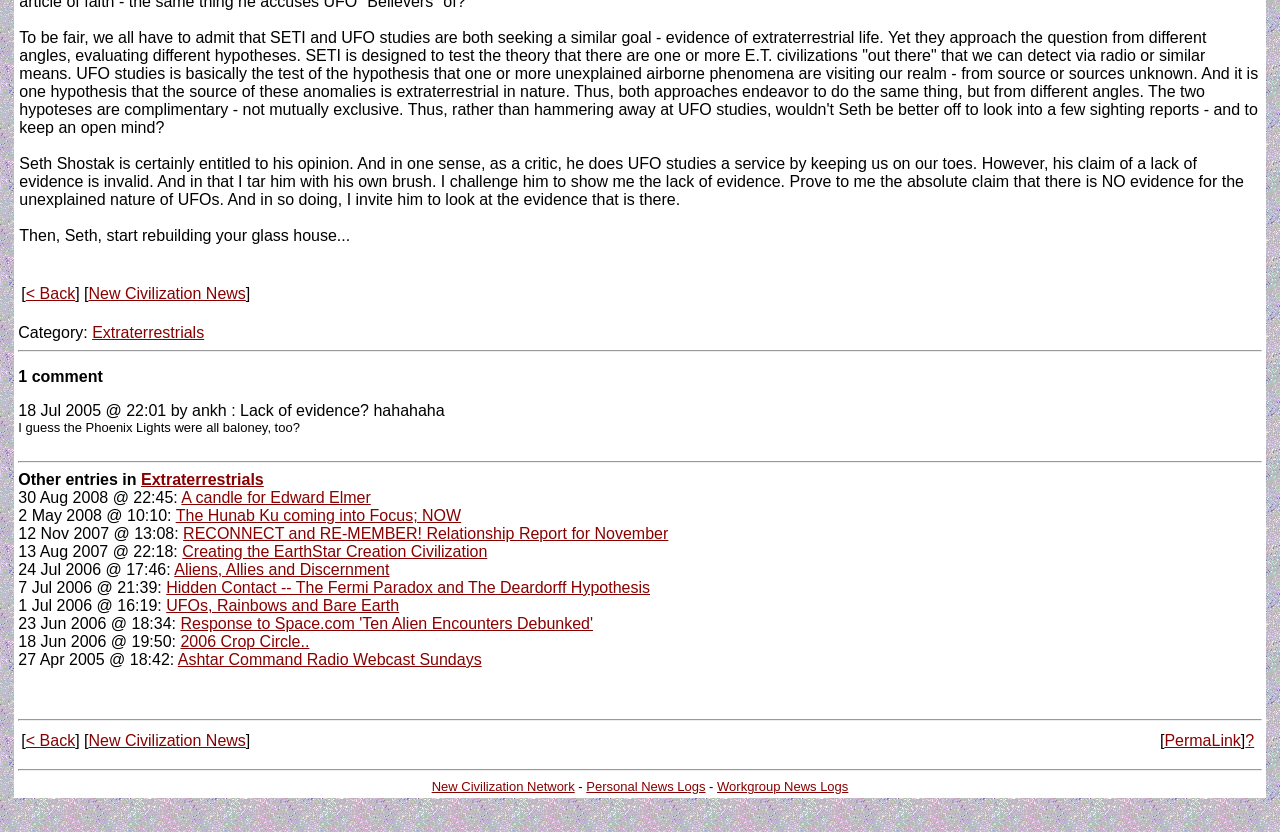Respond to the question below with a single word or phrase: What is the date of the article?

18 Jul 2005